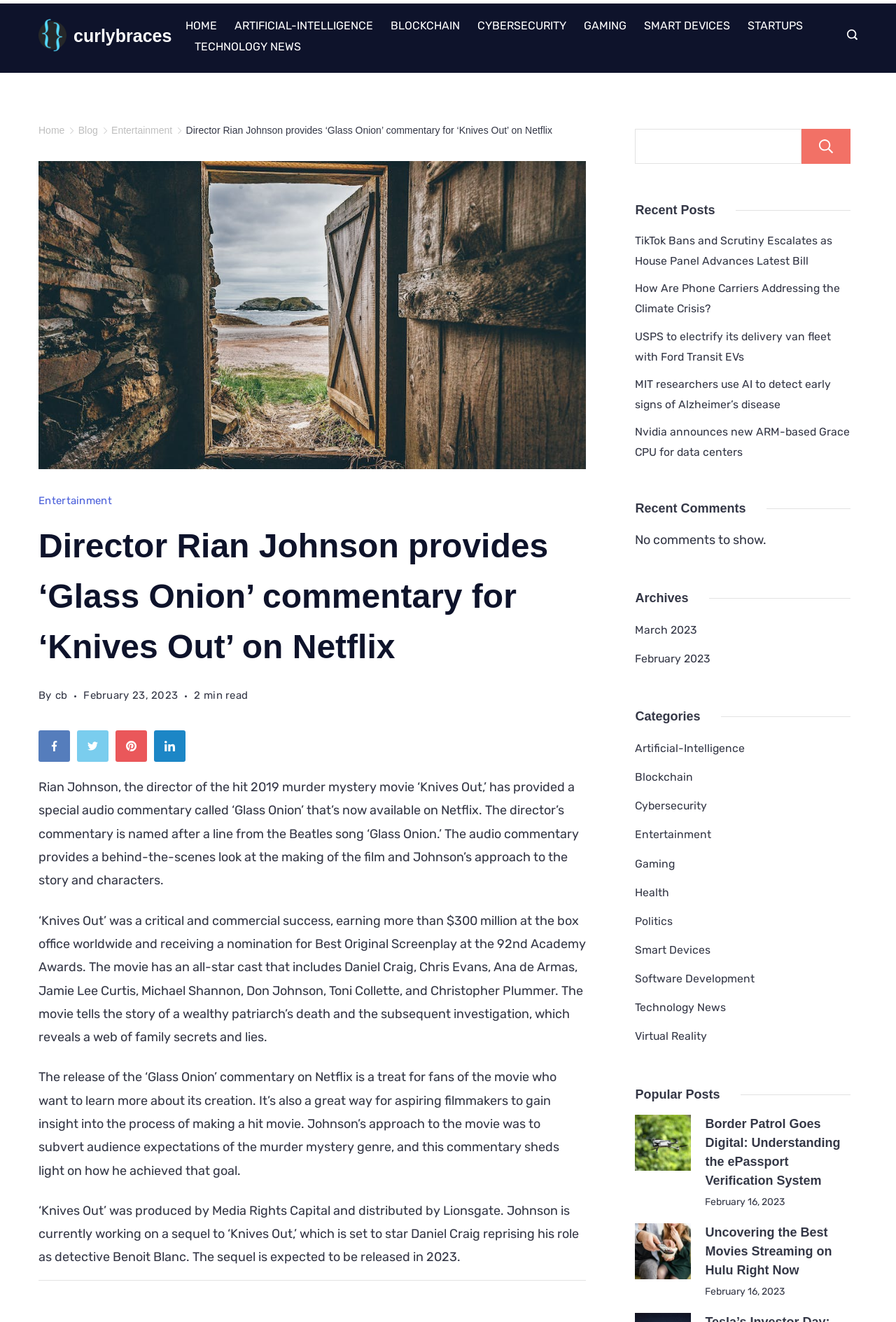Please identify and generate the text content of the webpage's main heading.

Director Rian Johnson provides ‘Glass Onion’ commentary for ‘Knives Out’ on Netflix